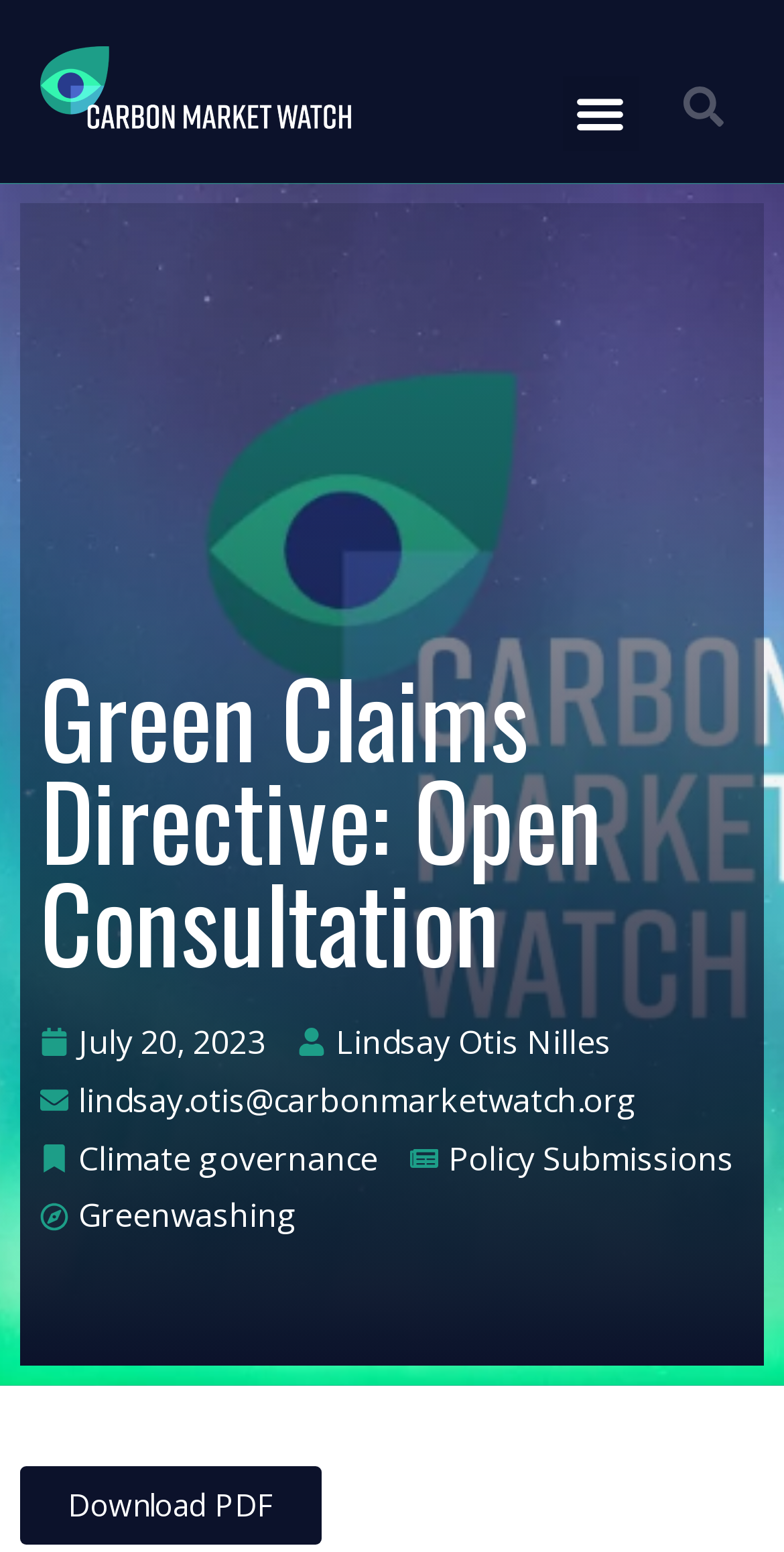Identify the bounding box coordinates for the UI element mentioned here: "Greenwashing". Provide the coordinates as four float values between 0 and 1, i.e., [left, top, right, bottom].

[0.1, 0.769, 0.379, 0.797]